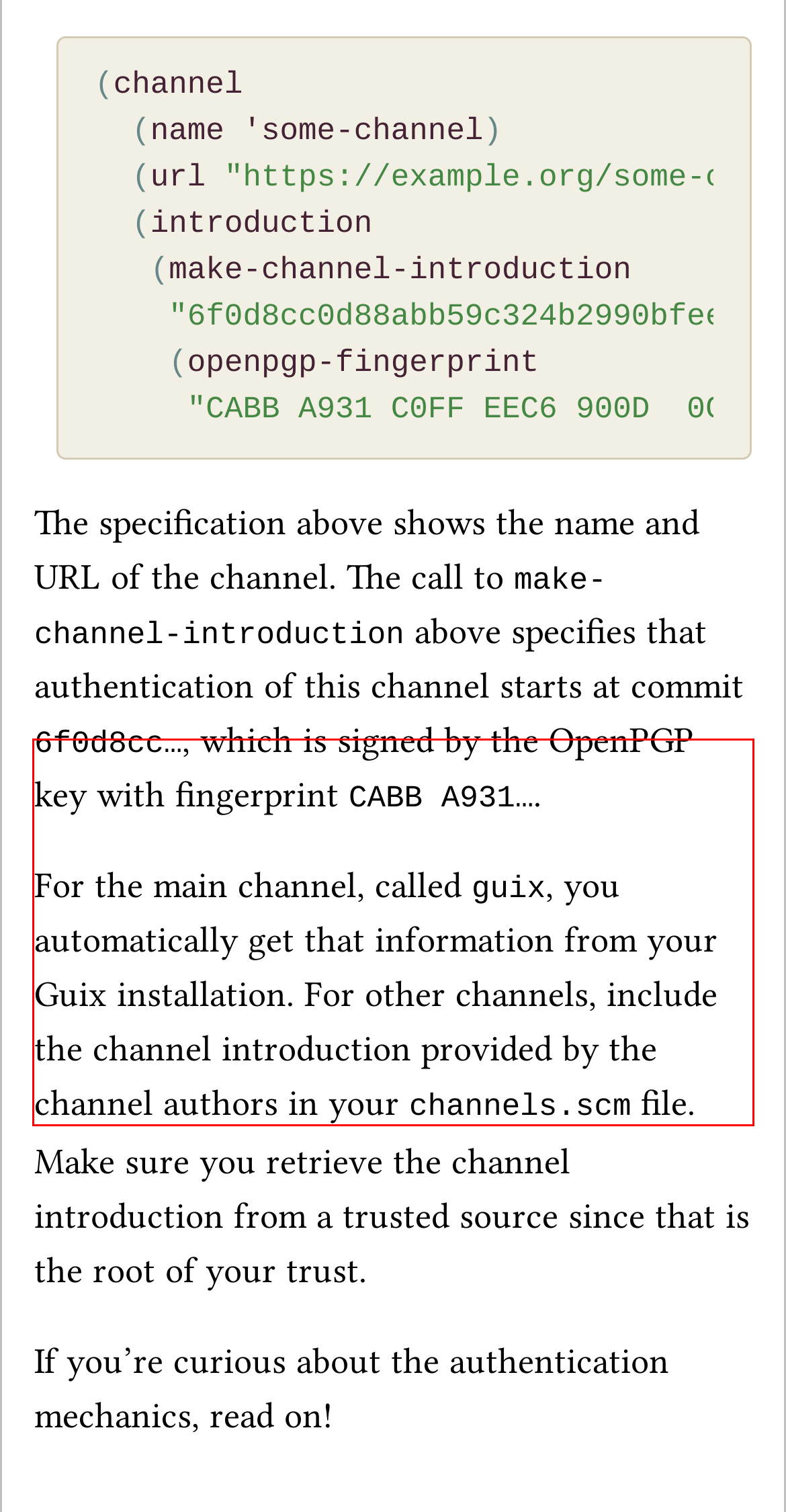Please analyze the screenshot of a webpage and extract the text content within the red bounding box using OCR.

For the main channel, called guix, you automatically get that information from your Guix installation. For other channels, include the channel introduction provided by the channel authors in your channels.scm file. Make sure you retrieve the channel introduction from a trusted source since that is the root of your trust.